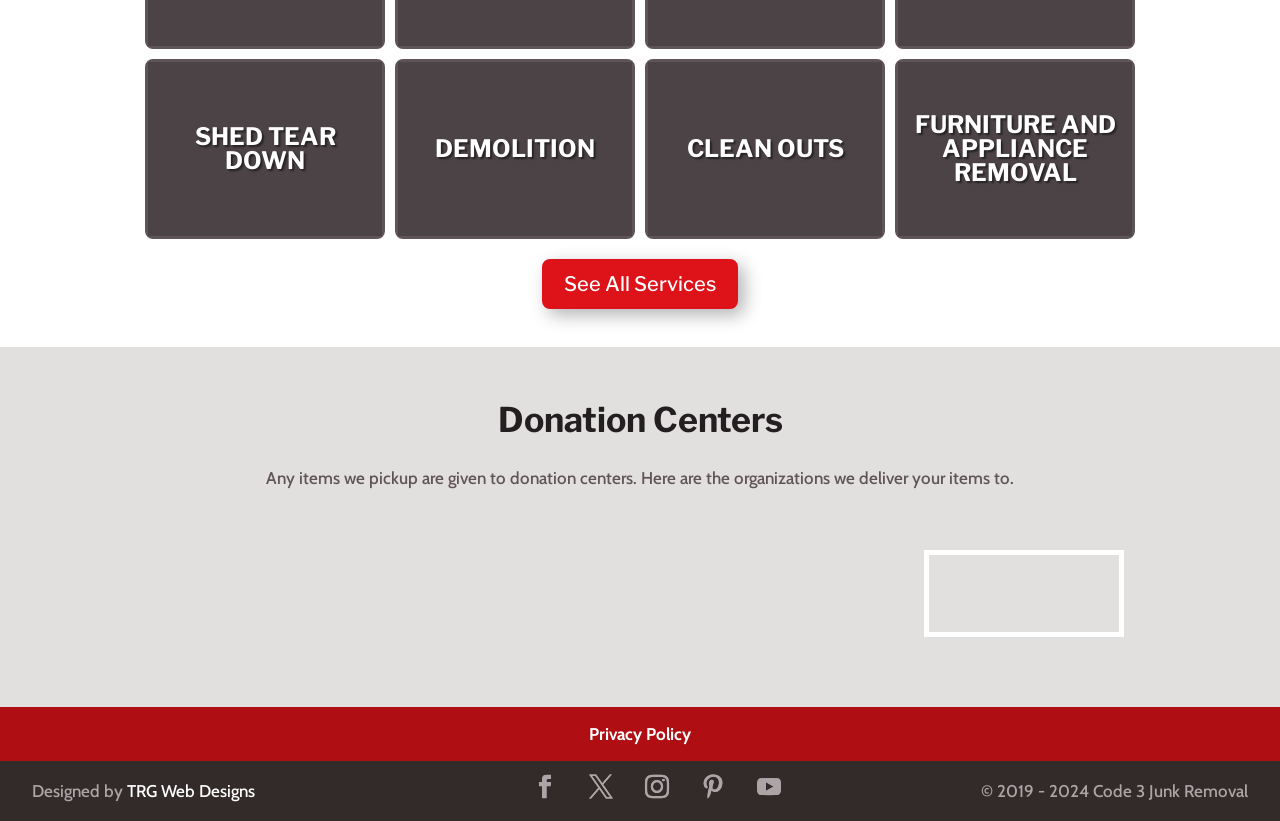What is the main service offered by Code 3 Junk Removal?
Please provide a single word or phrase answer based on the image.

Junk removal